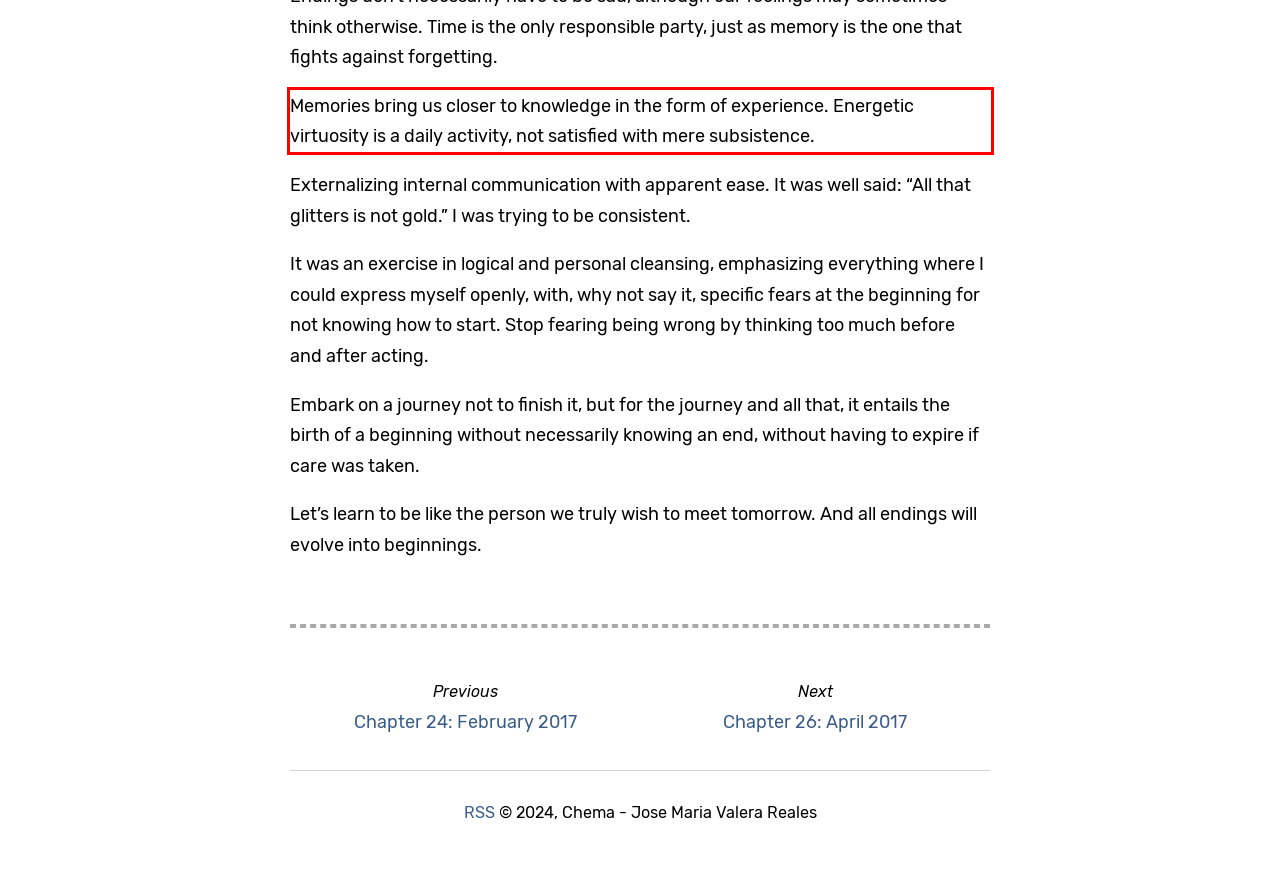You are provided with a screenshot of a webpage that includes a UI element enclosed in a red rectangle. Extract the text content inside this red rectangle.

Memories bring us closer to knowledge in the form of experience. Energetic virtuosity is a daily activity, not satisfied with mere subsistence.